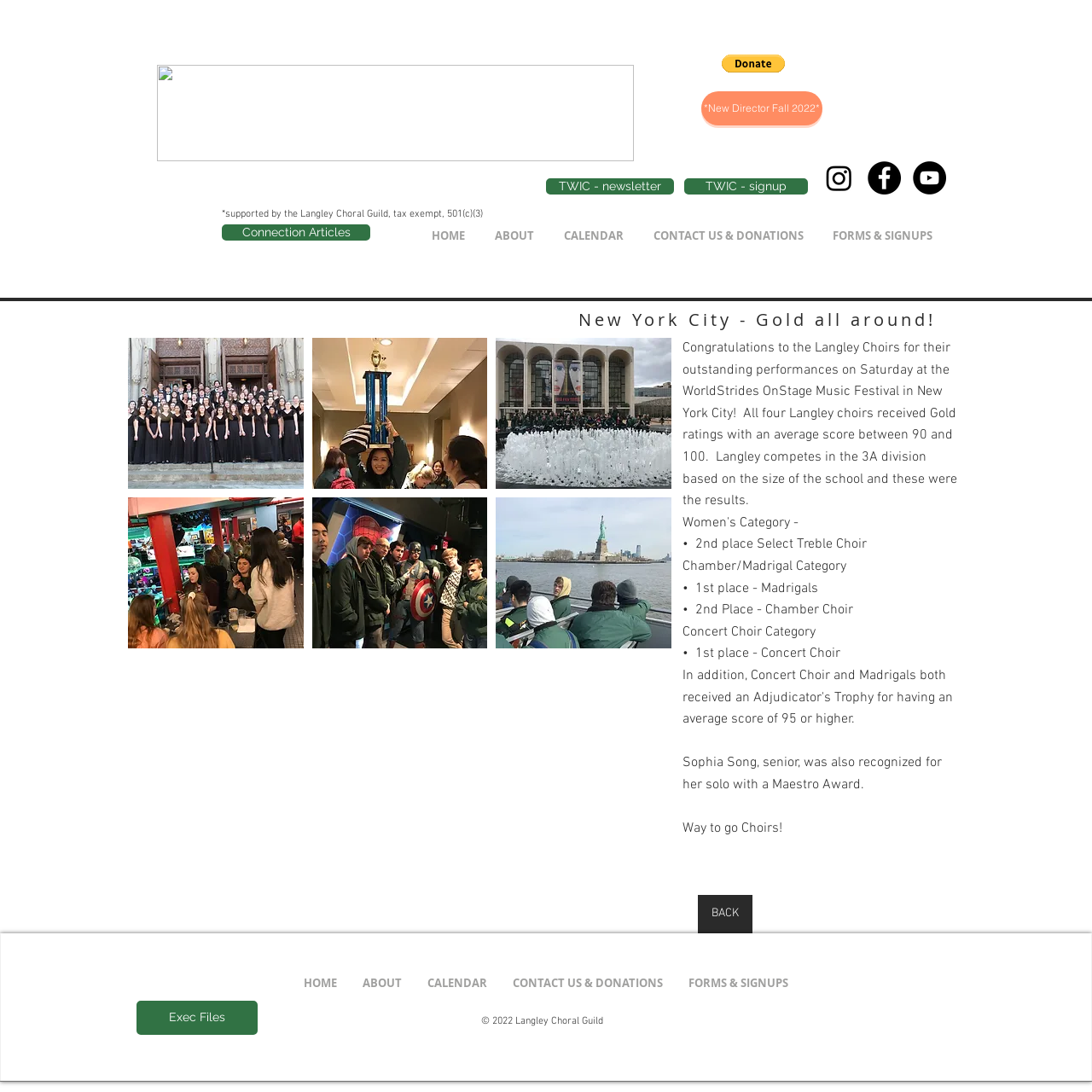How many choirs participated in the WorldStrides OnStage Music Festival?
Refer to the image and provide a one-word or short phrase answer.

Four